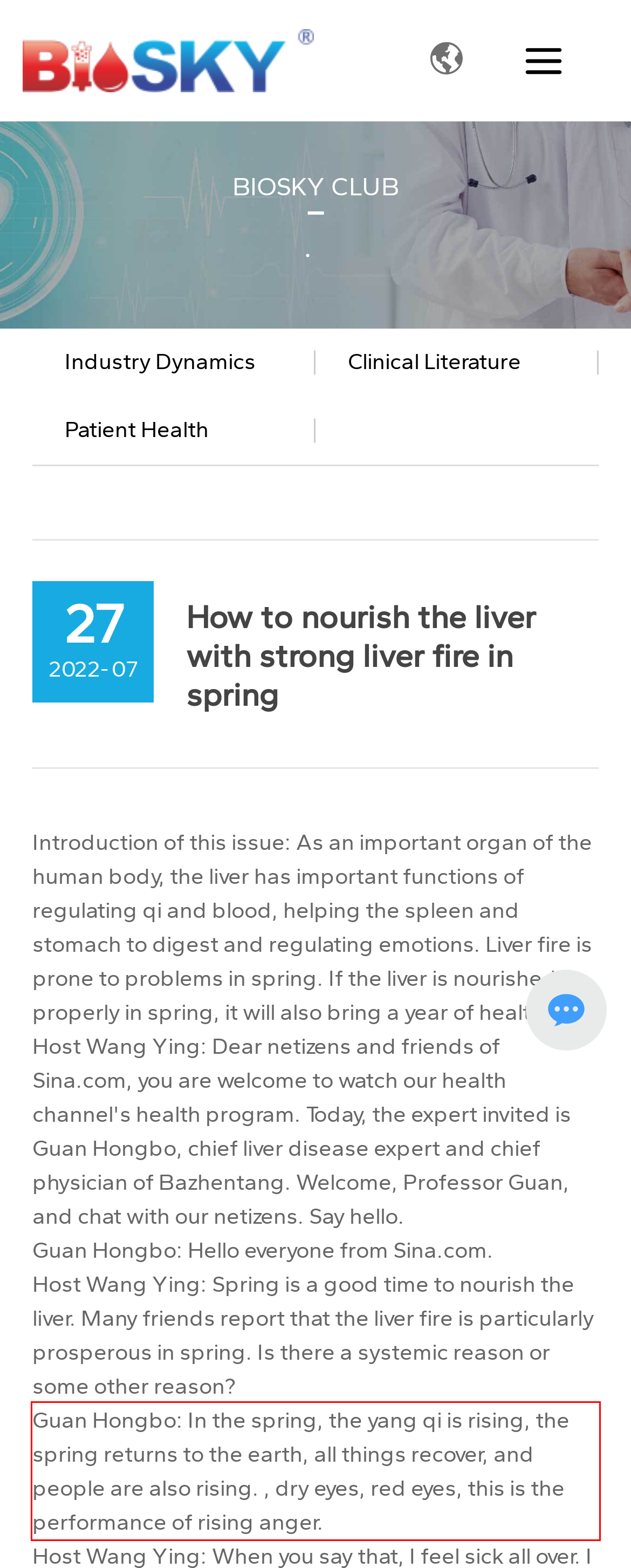You are given a screenshot of a webpage with a UI element highlighted by a red bounding box. Please perform OCR on the text content within this red bounding box.

Guan Hongbo: In the spring, the yang qi is rising, the spring returns to the earth, all things recover, and people are also rising. , dry eyes, red eyes, this is the performance of rising anger.